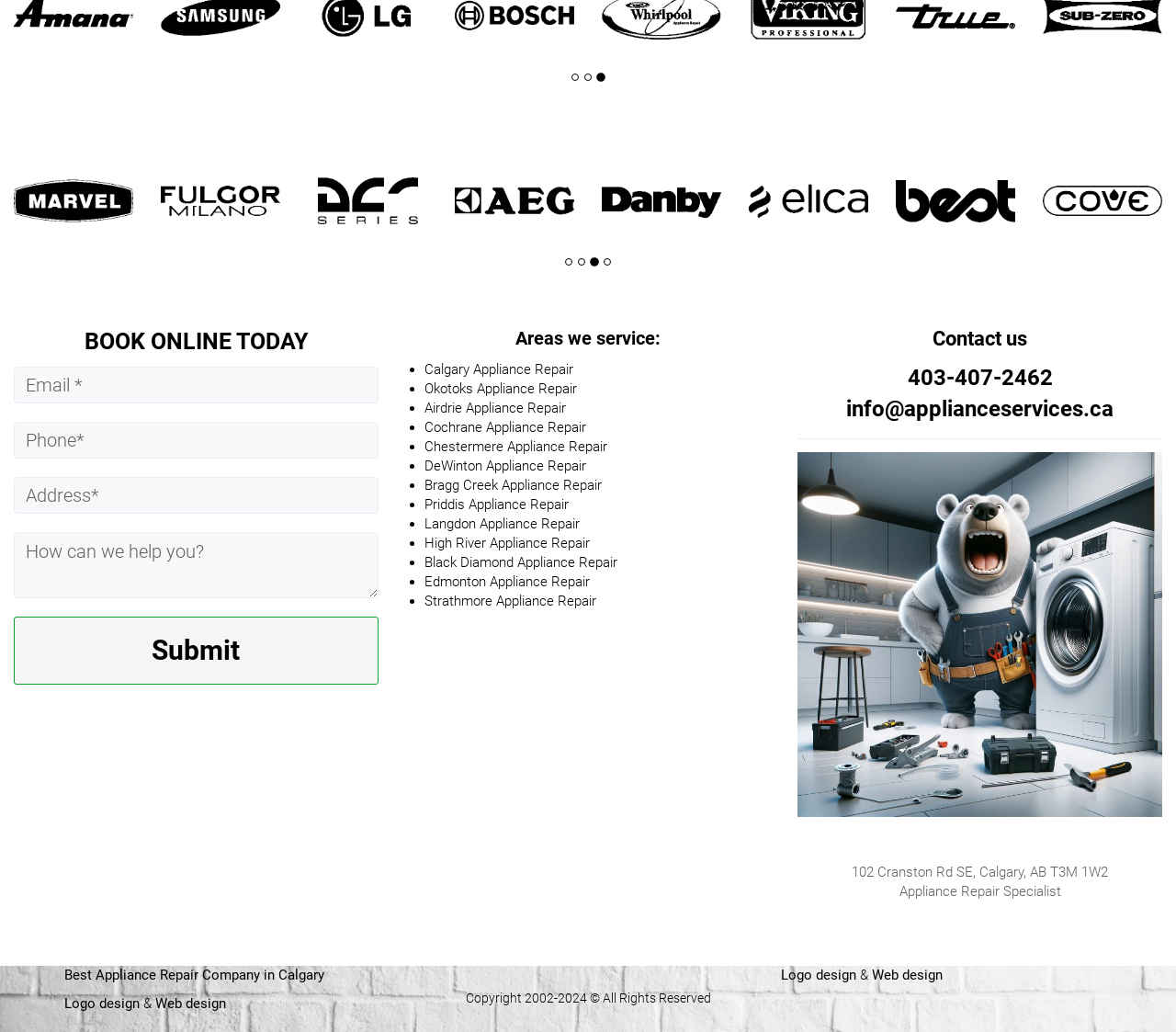Based on the visual content of the image, answer the question thoroughly: What type of appliances does the repair service support?

The webpage has images and links related to different appliance brands, such as DCS, AEG, Danby, and others. This suggests that the repair service supports a wide range of appliance types and brands.